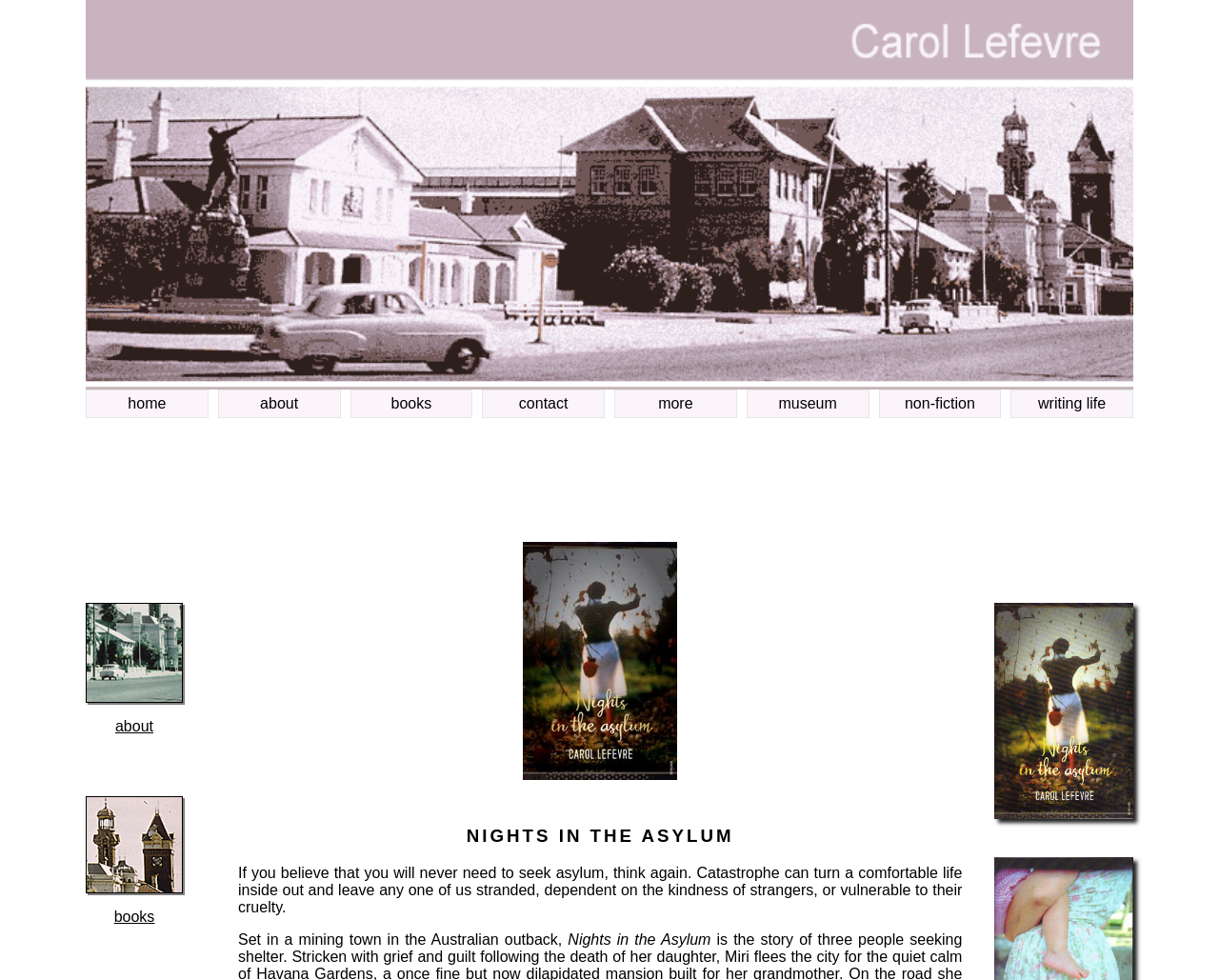Specify the bounding box coordinates of the area to click in order to execute this command: 'read about the author'. The coordinates should consist of four float numbers ranging from 0 to 1, and should be formatted as [left, top, right, bottom].

[0.179, 0.397, 0.279, 0.426]